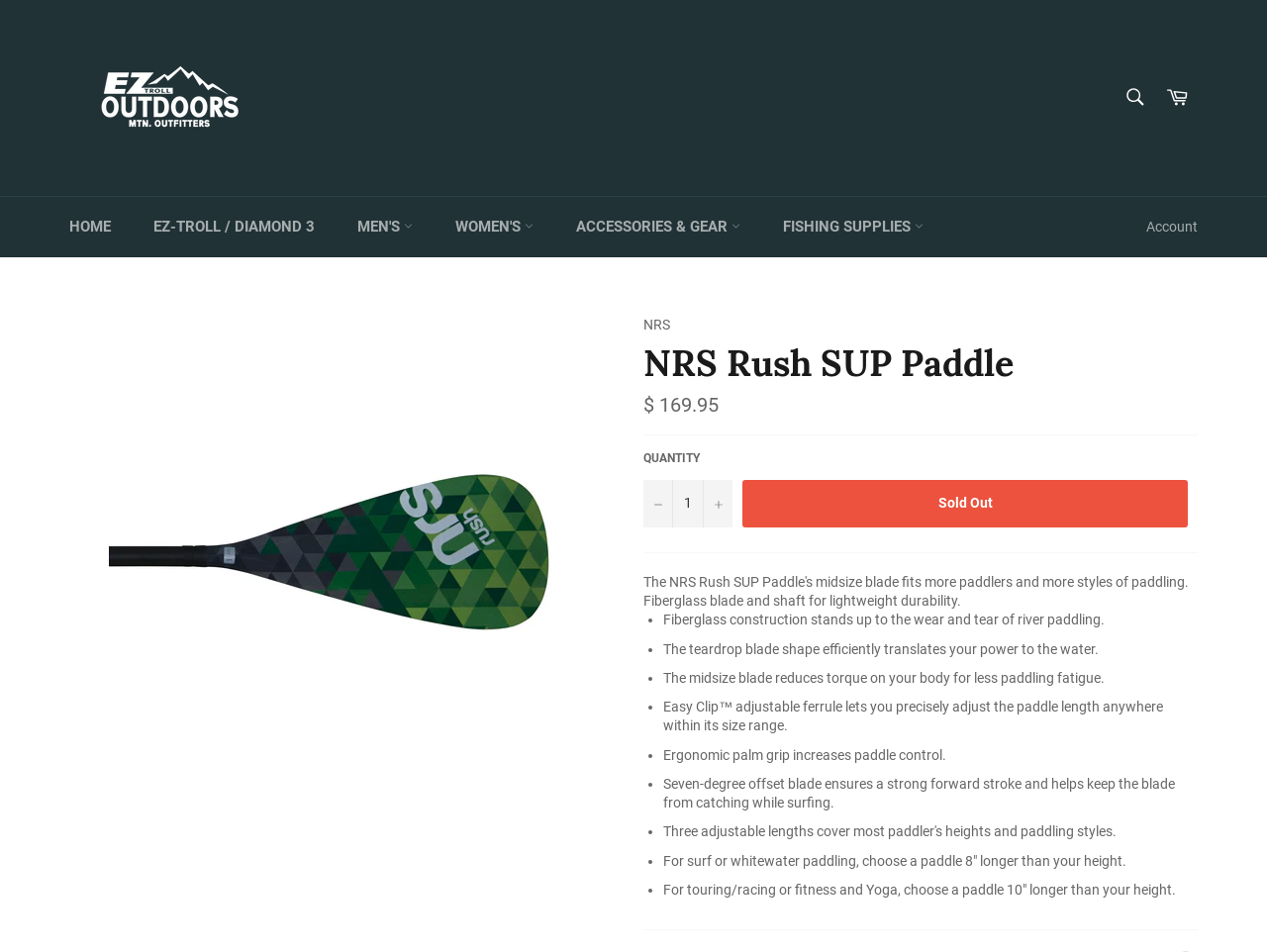Please identify the coordinates of the bounding box for the clickable region that will accomplish this instruction: "Increase item quantity by one".

[0.555, 0.504, 0.578, 0.554]